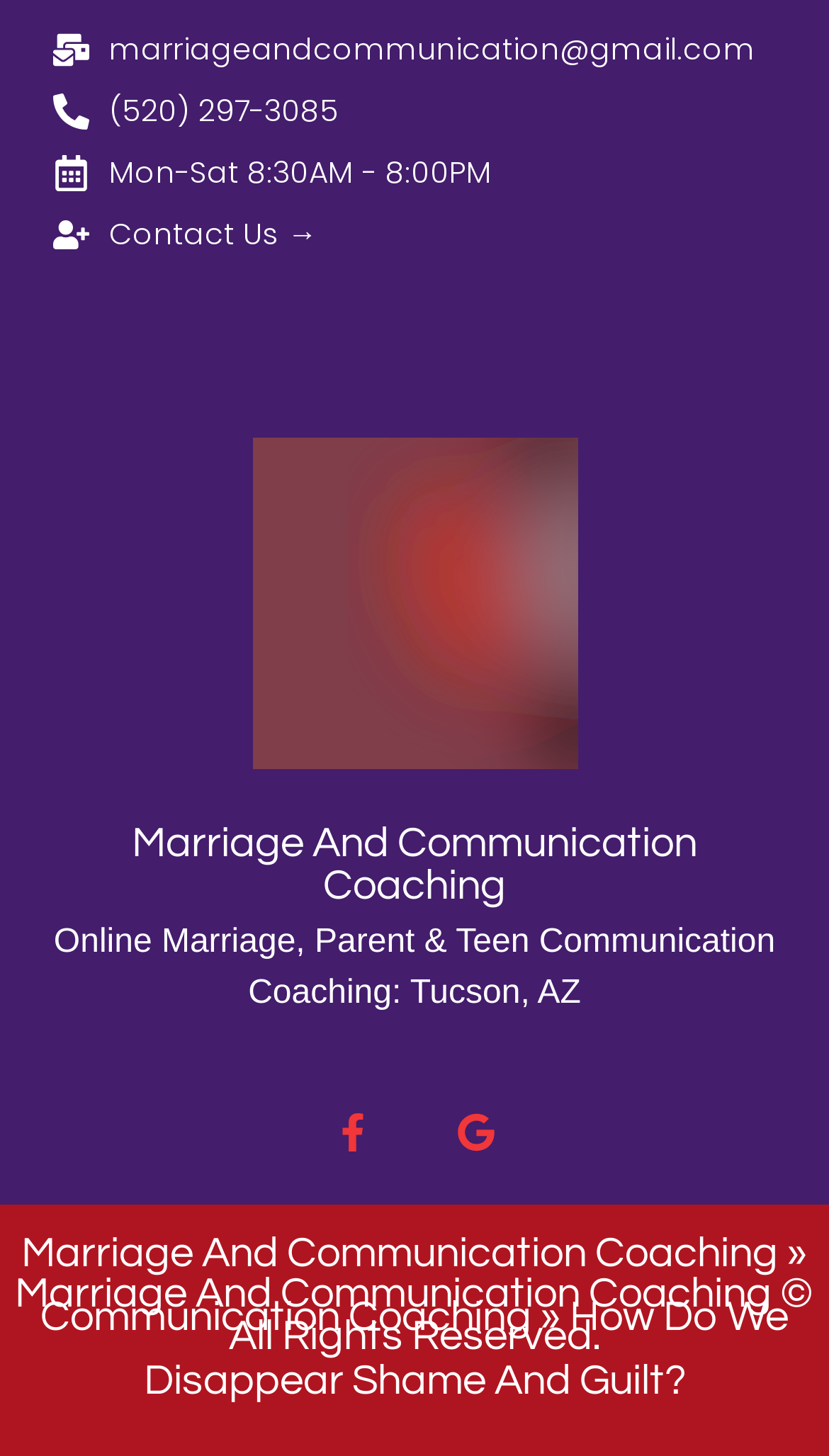Please identify the bounding box coordinates of the element's region that I should click in order to complete the following instruction: "View communication coaching page". The bounding box coordinates consist of four float numbers between 0 and 1, i.e., [left, top, right, bottom].

[0.049, 0.89, 0.641, 0.919]